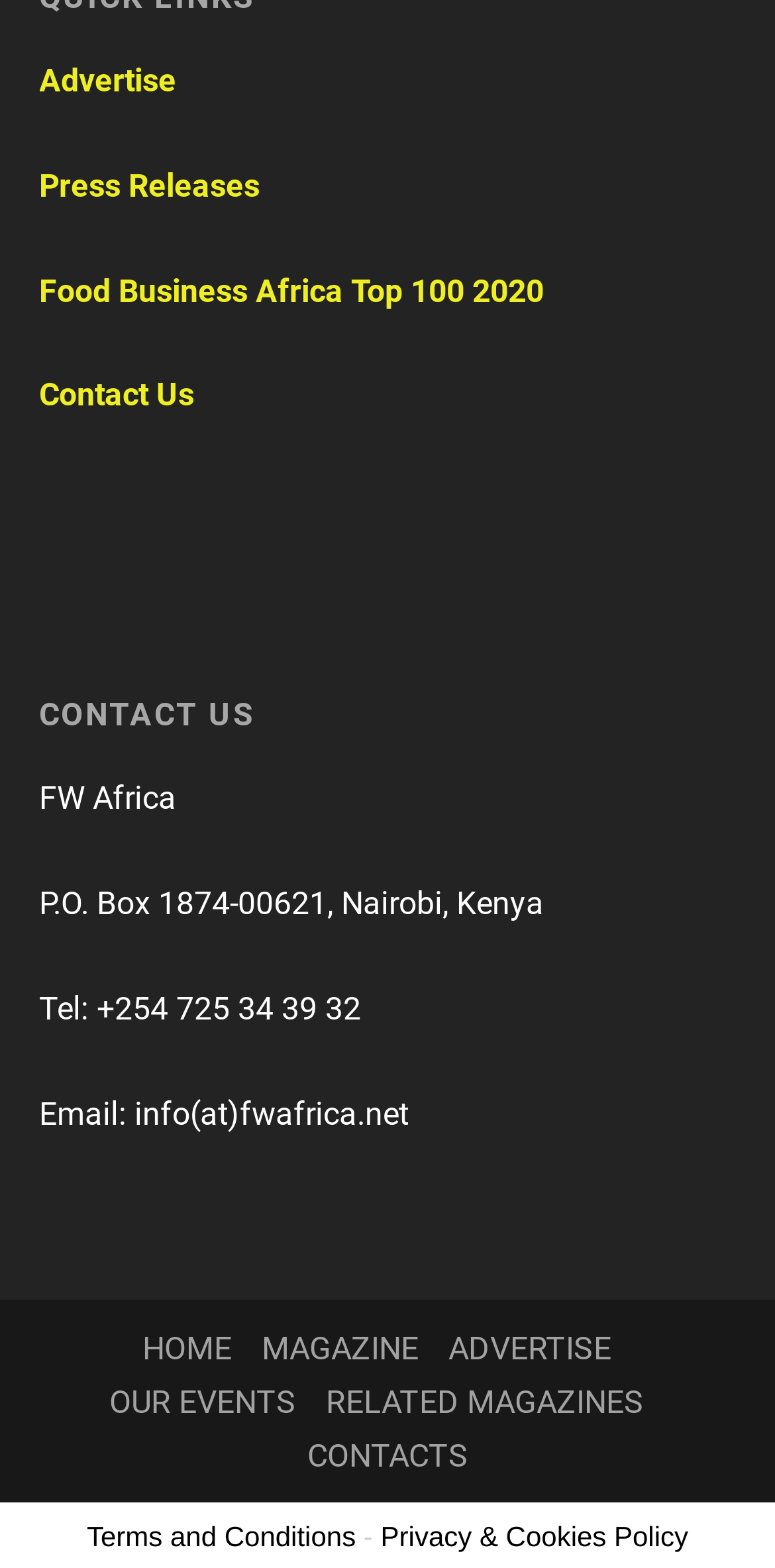Find the bounding box coordinates of the clickable area required to complete the following action: "Click on Advertise".

[0.05, 0.039, 0.237, 0.063]